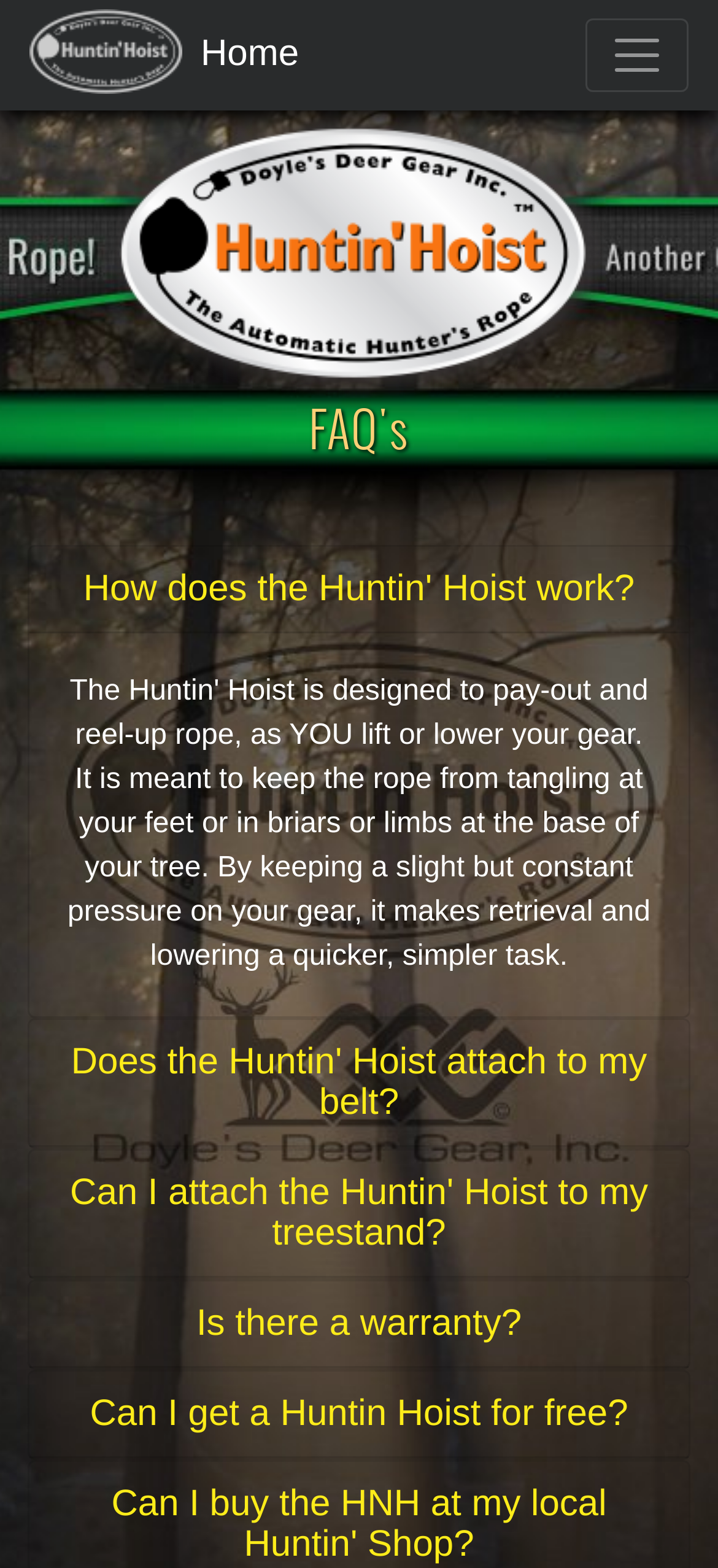Indicate the bounding box coordinates of the element that needs to be clicked to satisfy the following instruction: "Click the logo Home link". The coordinates should be four float numbers between 0 and 1, i.e., [left, top, right, bottom].

[0.041, 0.009, 0.416, 0.061]